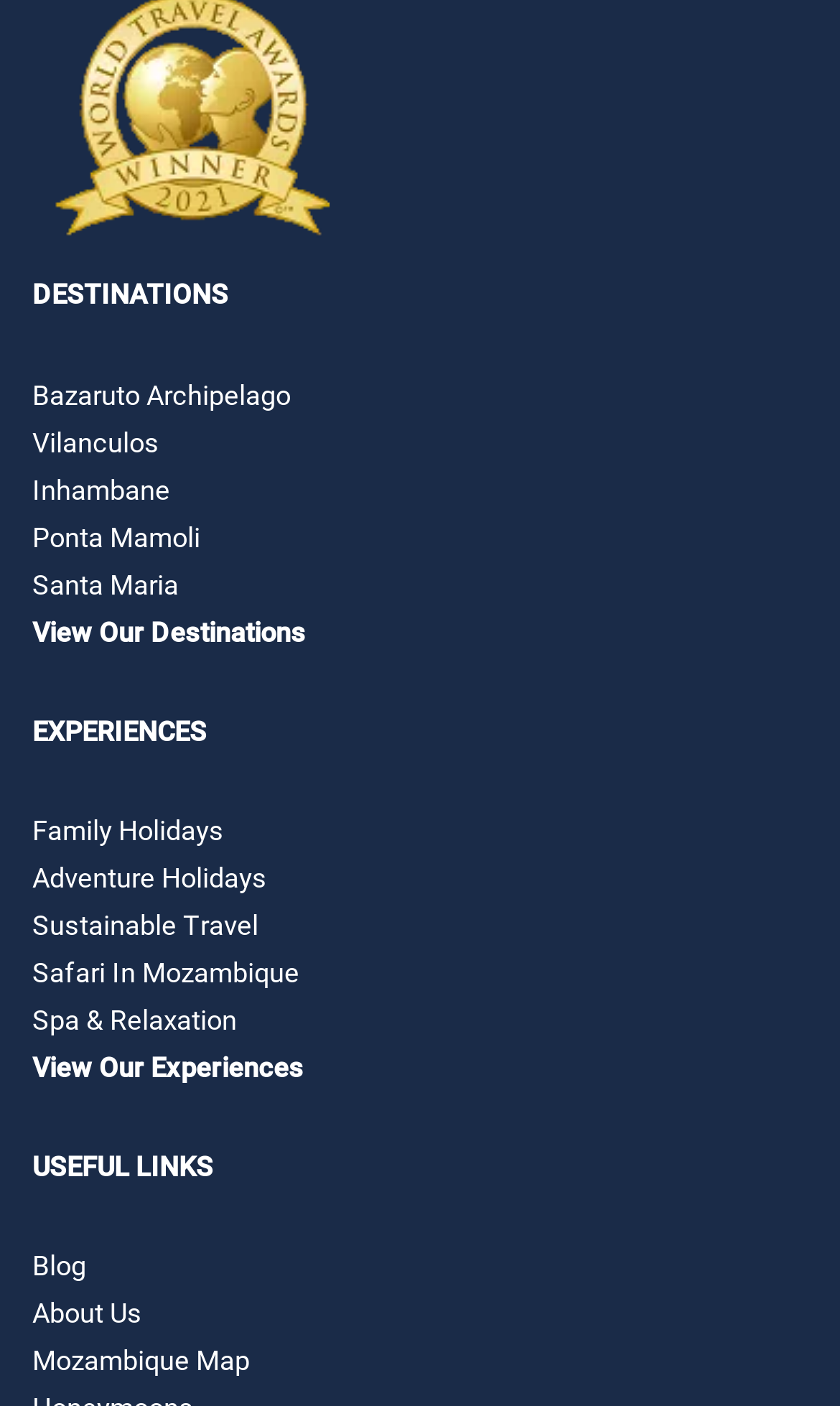Consider the image and give a detailed and elaborate answer to the question: 
What is the first destination listed?

I looked at the links under the 'DESTINATIONS' category and found that the first one listed is 'Bazaruto Archipelago'.